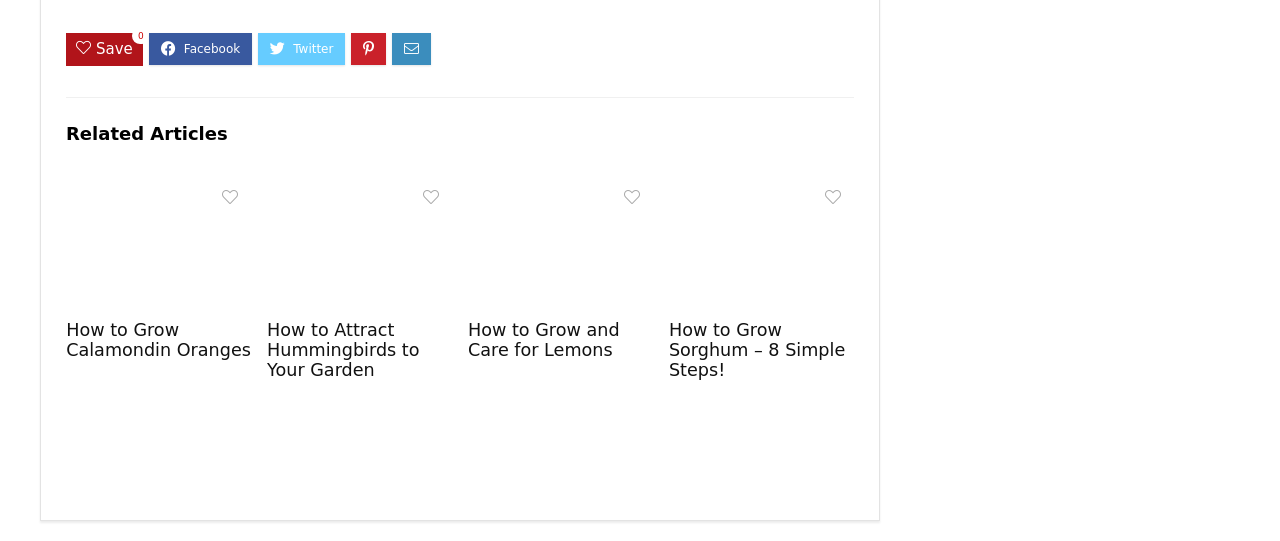Please identify the bounding box coordinates of the clickable element to fulfill the following instruction: "Click on 'How to Grow Calamondin Oranges'". The coordinates should be four float numbers between 0 and 1, i.e., [left, top, right, bottom].

[0.052, 0.591, 0.196, 0.665]